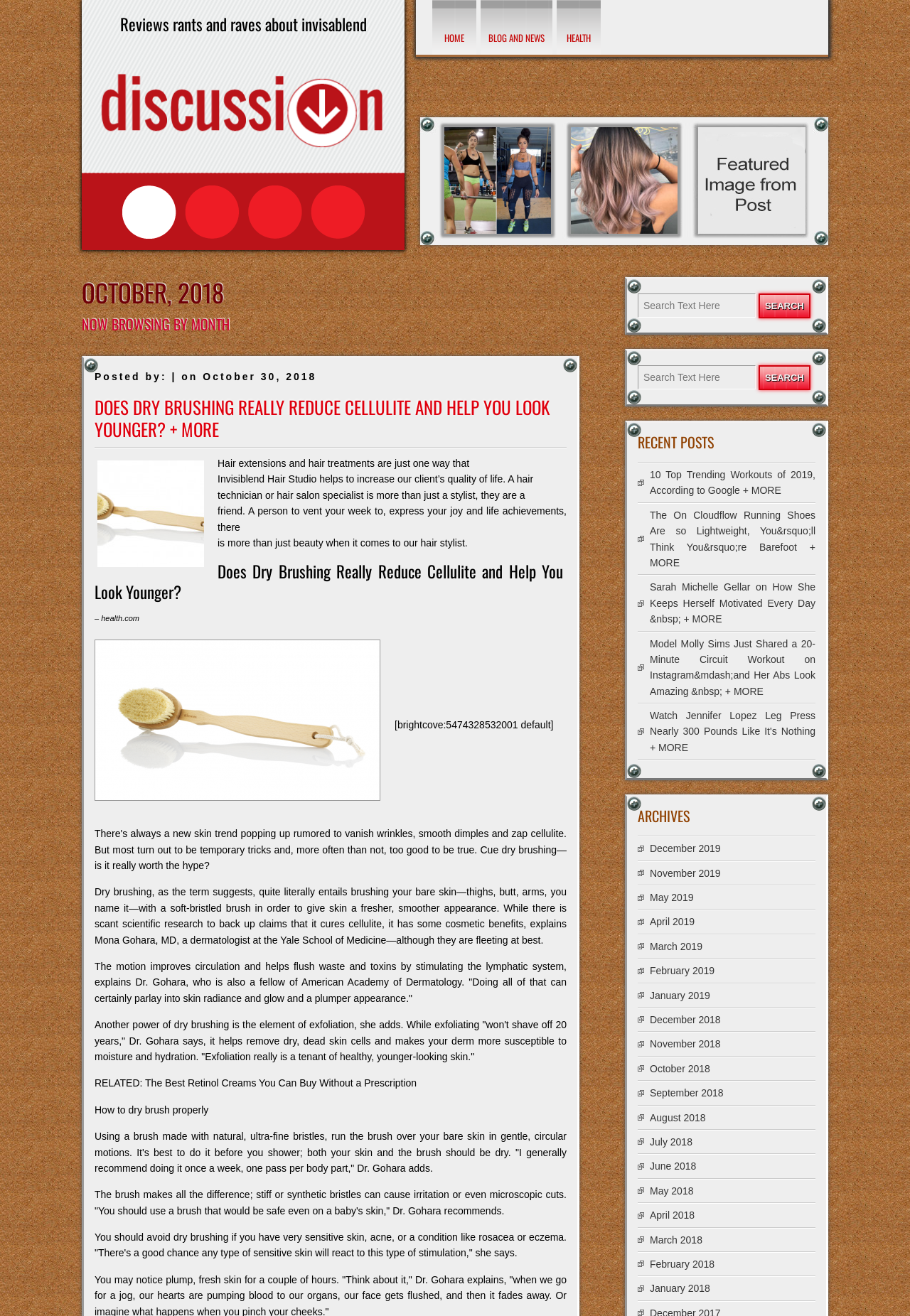Generate a detailed explanation of the webpage's features and information.

This webpage is about Invisablend Reviews, specifically for October 2018. At the top, there is a heading that reads "Reviews rants and raves about invisablend" followed by a link and an image. Below that, there are three links to navigate to different sections of the website: "HOME", "BLOG AND NEWS", and "HEALTH". 

On the left side of the page, there is a section with a heading "OCTOBER, 2018" and a subheading "NOW BROWSING BY MONTH". Below that, there is a post titled "DOES DRY BRUSHING REALLY REDUCE CELLULITE AND HELP YOU LOOK YOUNGER? + MORE" with a link, an image, and a brief summary of the article. The article discusses the benefits of dry brushing, including improved circulation, exfoliation, and skin radiance.

The post is followed by several paragraphs of text, including quotes from a dermatologist, Dr. Gohara, and instructions on how to dry brush properly. There are also links to related articles, such as "The Best Retinol Creams You Can Buy Without a Prescription".

On the right side of the page, there is a search bar with a button labeled "SEARCH". Below that, there are three sections: "RECENT POSTS", "ARCHIVES", and a list of months from December 2019 to January 2018, each with a link to the corresponding archive page. The "RECENT POSTS" section lists five recent articles with links to each one.